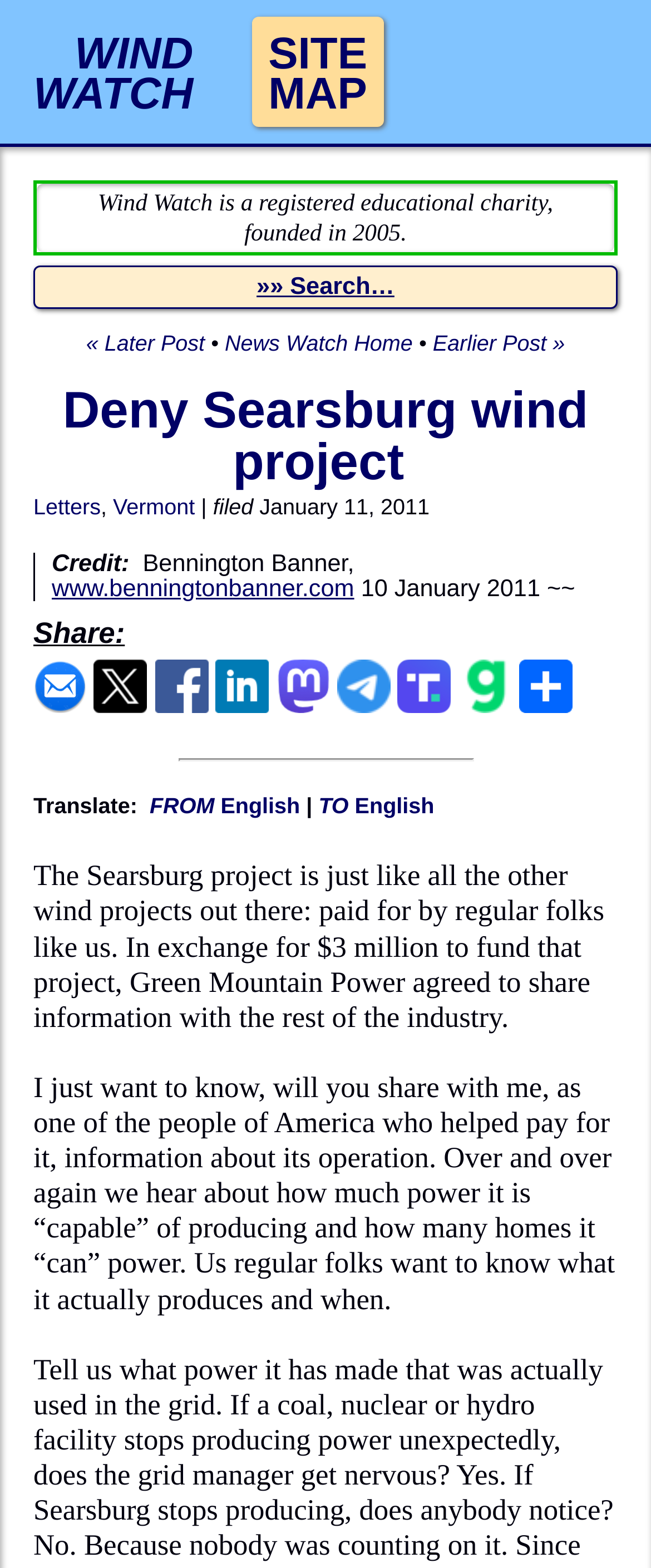Pinpoint the bounding box coordinates of the element to be clicked to execute the instruction: "Translate the page".

[0.051, 0.506, 0.23, 0.522]